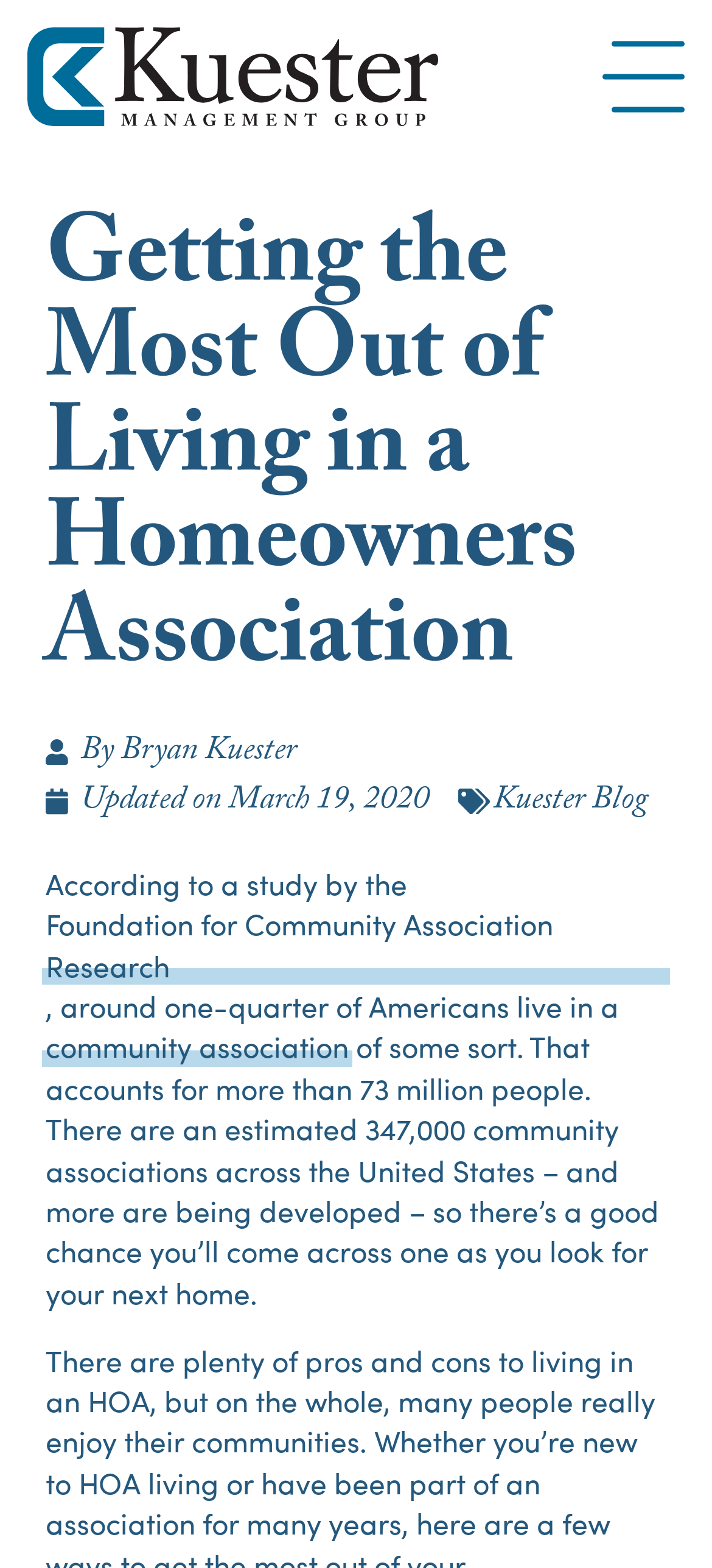Give a detailed account of the webpage, highlighting key information.

The webpage is about living in a homeowners association, with a focus on getting the most out of it. At the top left corner, there is a Kuester logo, which is a link. Below the logo, there is a heading that reads "Getting the Most Out of Living in a Homeowners Association". 

To the right of the heading, there is a section with the author's name, "Bryan Kuester", and the date "March 19, 2020" when the article was updated. Next to this section, there is a link to the "Kuester Blog". 

The main content of the webpage starts below the heading, with a paragraph of text that discusses a study by the Foundation for Community Association Research. The study found that around one-quarter of Americans live in a community association of some sort, which accounts for more than 73 million people. The text also mentions that there are an estimated 347,000 community associations across the United States, and more are being developed.